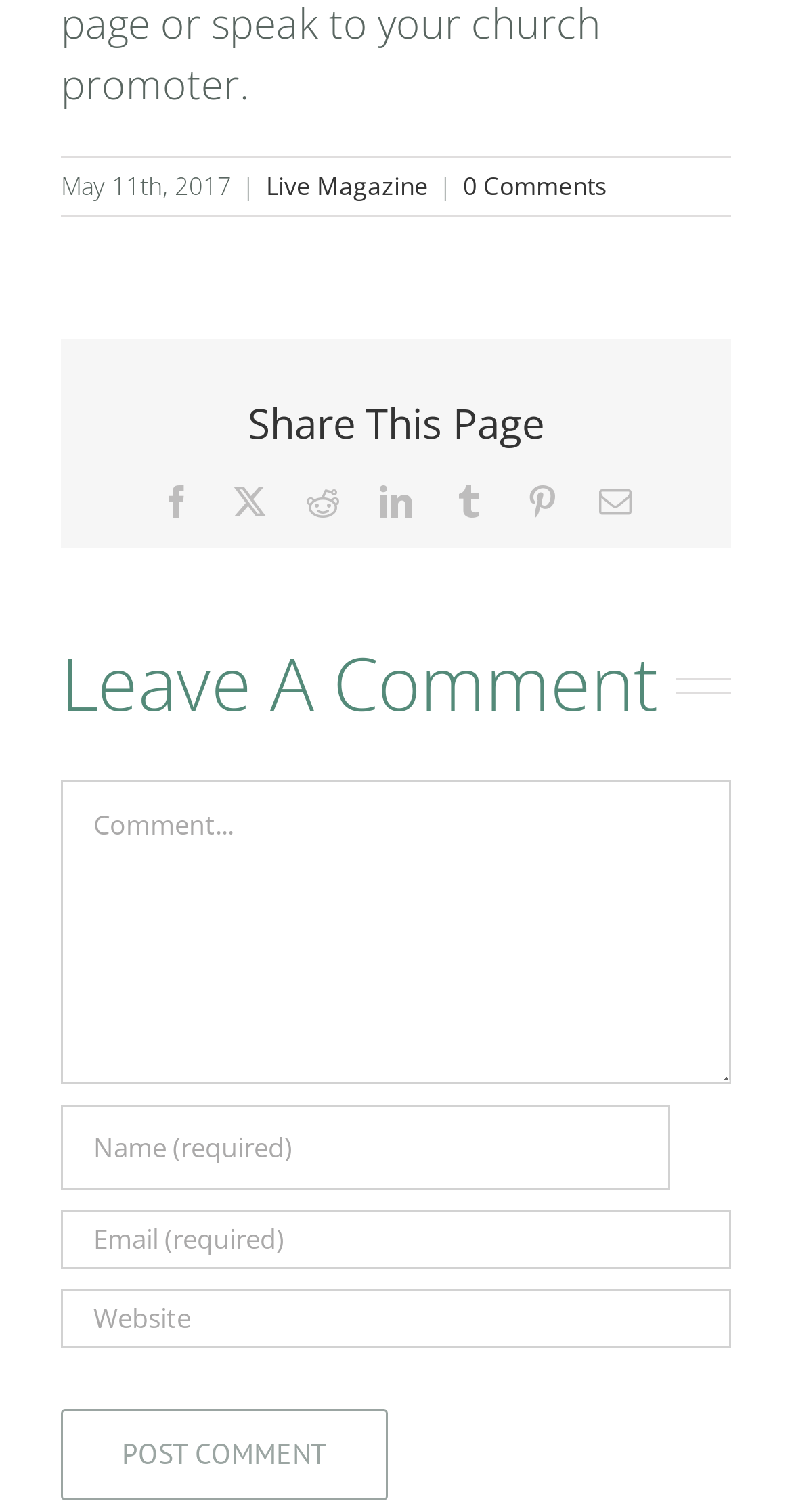Please identify the bounding box coordinates of the area that needs to be clicked to follow this instruction: "Visit Live Magazine".

[0.336, 0.112, 0.541, 0.134]